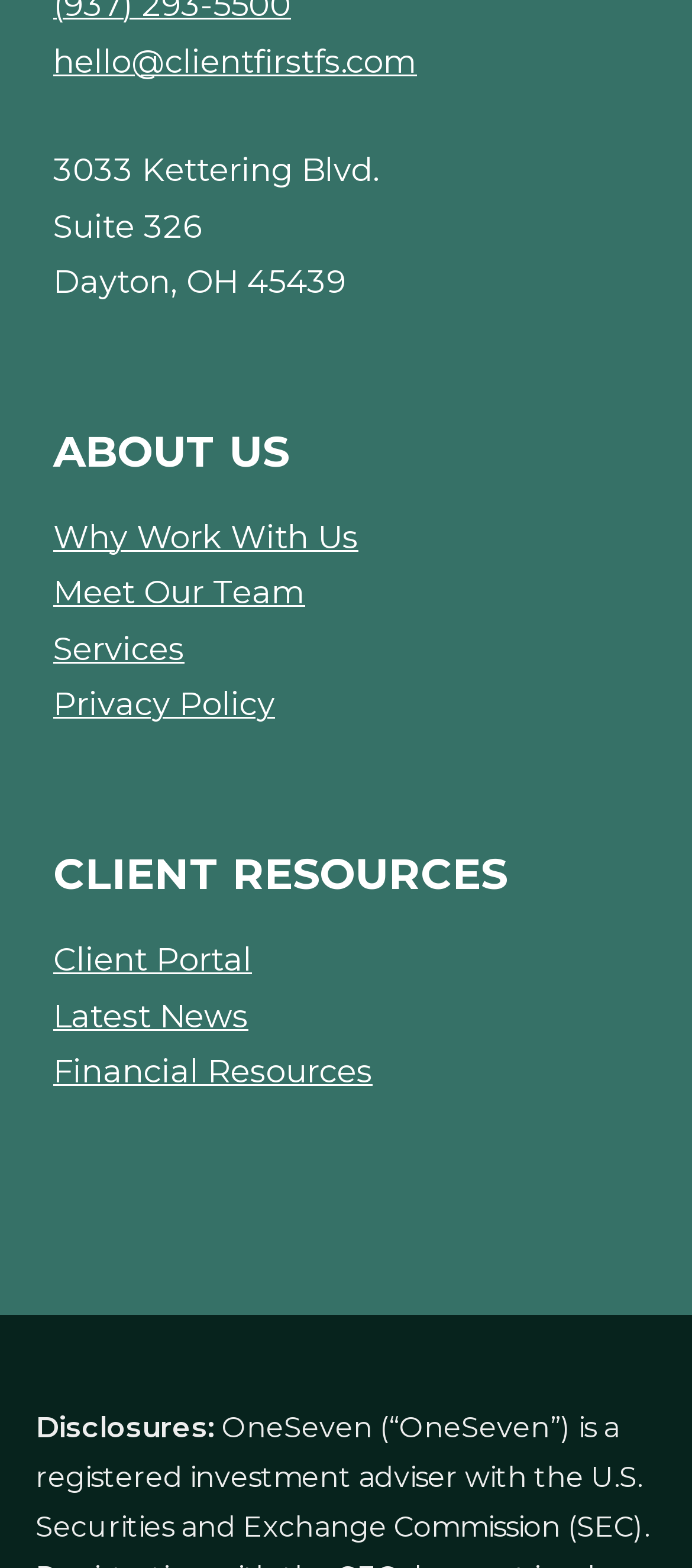Could you provide the bounding box coordinates for the portion of the screen to click to complete this instruction: "Read about our services"?

[0.077, 0.402, 0.267, 0.427]